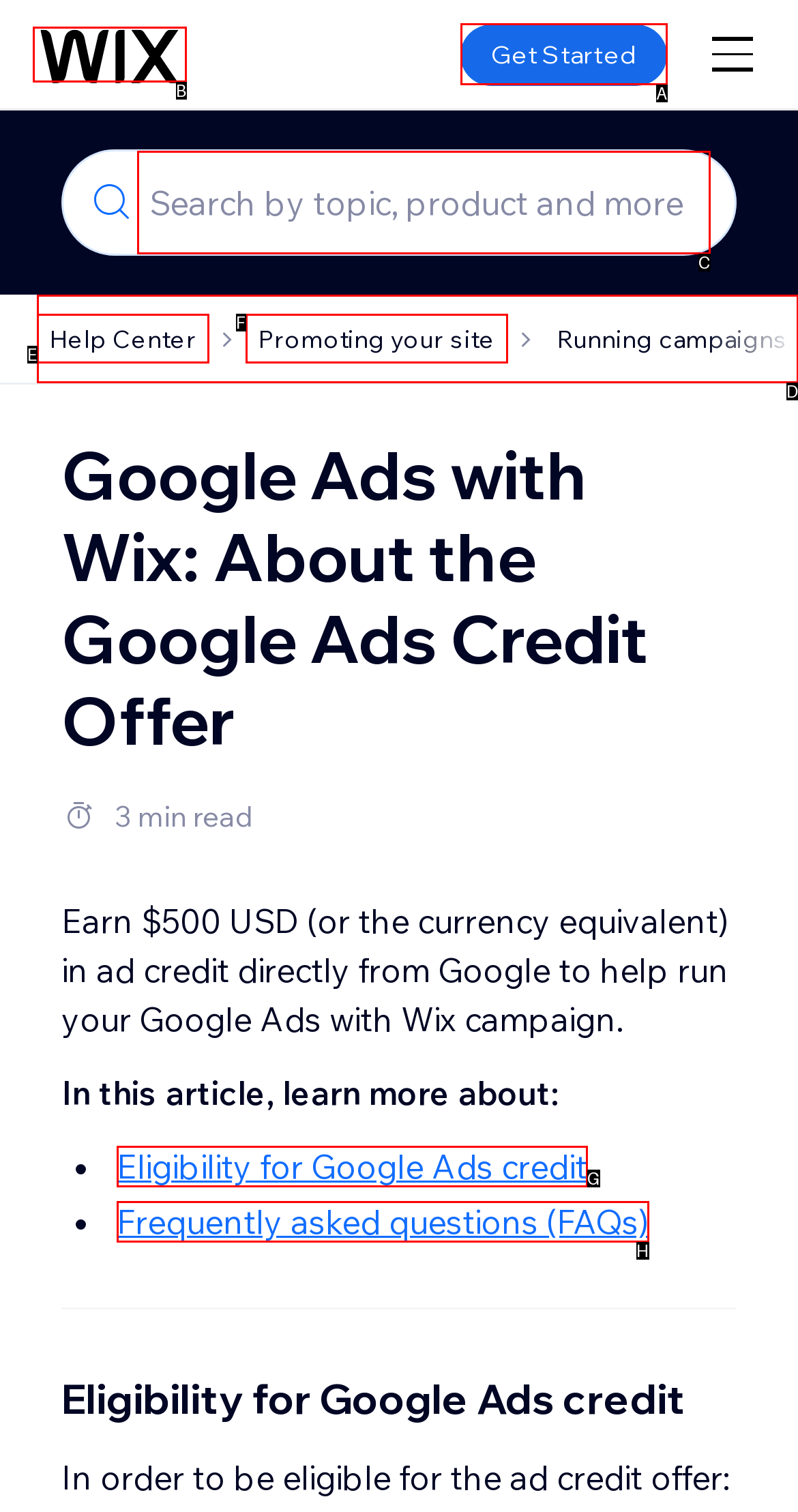Tell me which letter corresponds to the UI element that should be clicked to fulfill this instruction: Search by topic, product and more
Answer using the letter of the chosen option directly.

C